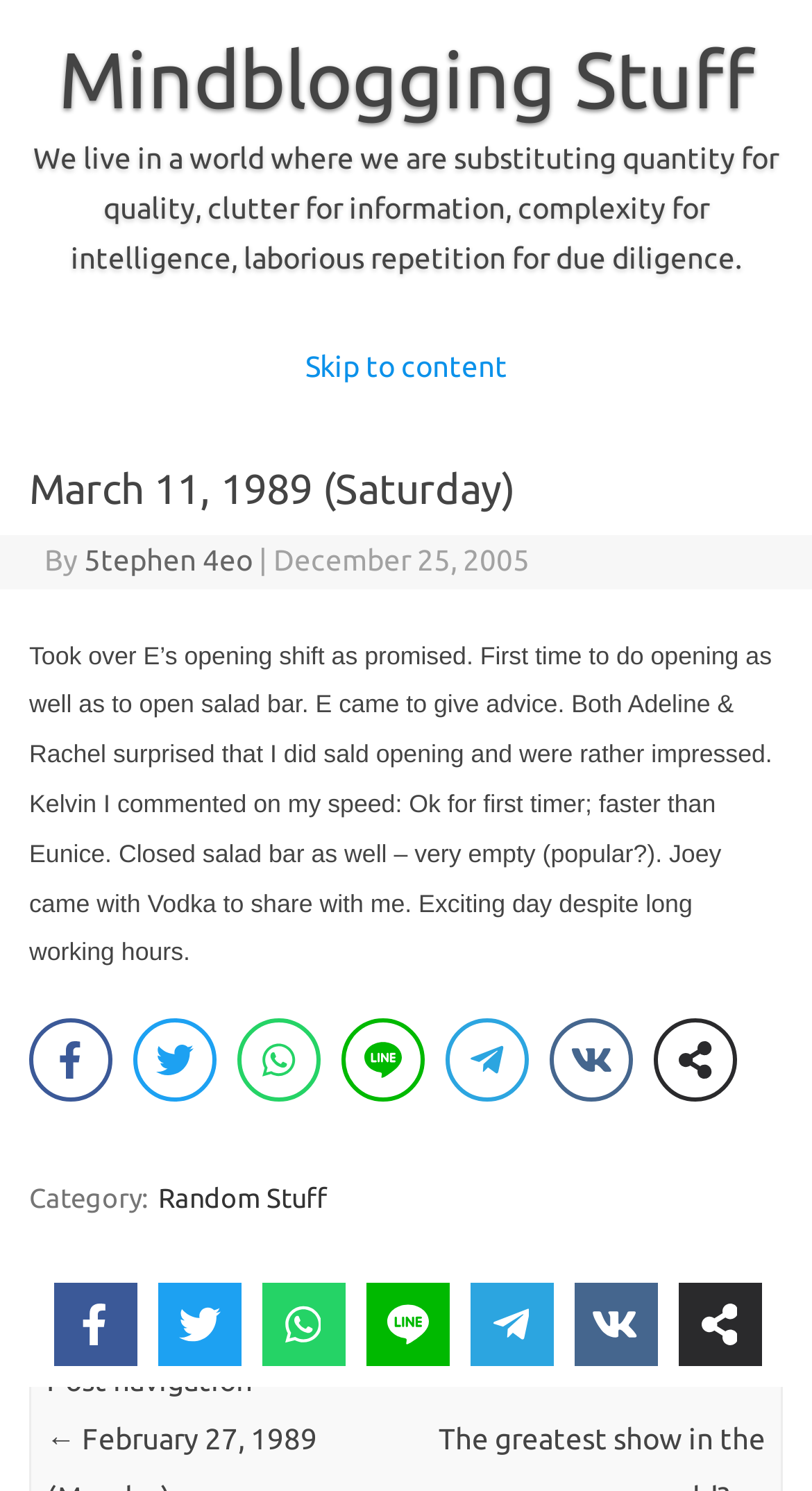Determine the bounding box coordinates of the element's region needed to click to follow the instruction: "Click on the 'Random Stuff' category link". Provide these coordinates as four float numbers between 0 and 1, formatted as [left, top, right, bottom].

[0.19, 0.791, 0.408, 0.816]